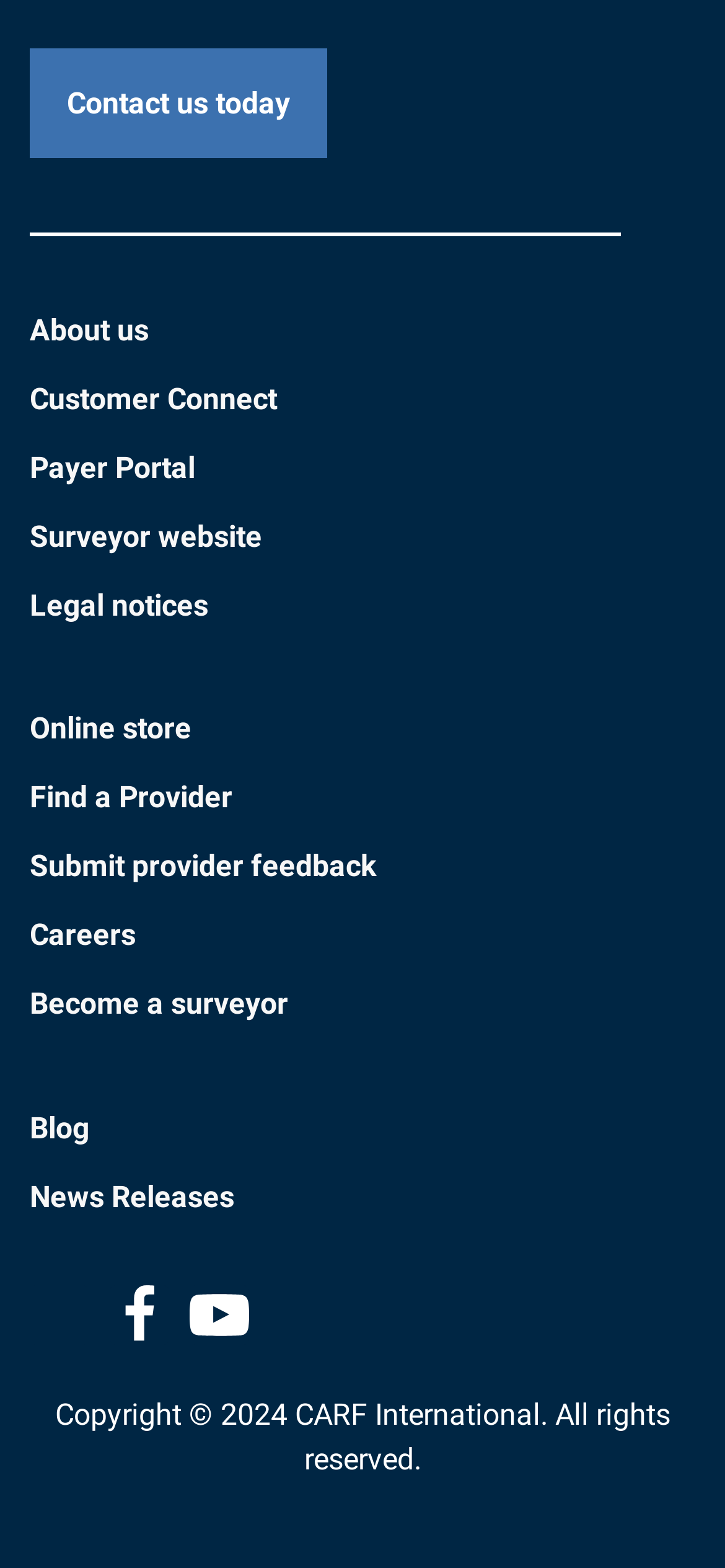Identify the bounding box coordinates of the area that should be clicked in order to complete the given instruction: "View the LinkedIn page". The bounding box coordinates should be four float numbers between 0 and 1, i.e., [left, top, right, bottom].

[0.041, 0.819, 0.123, 0.857]